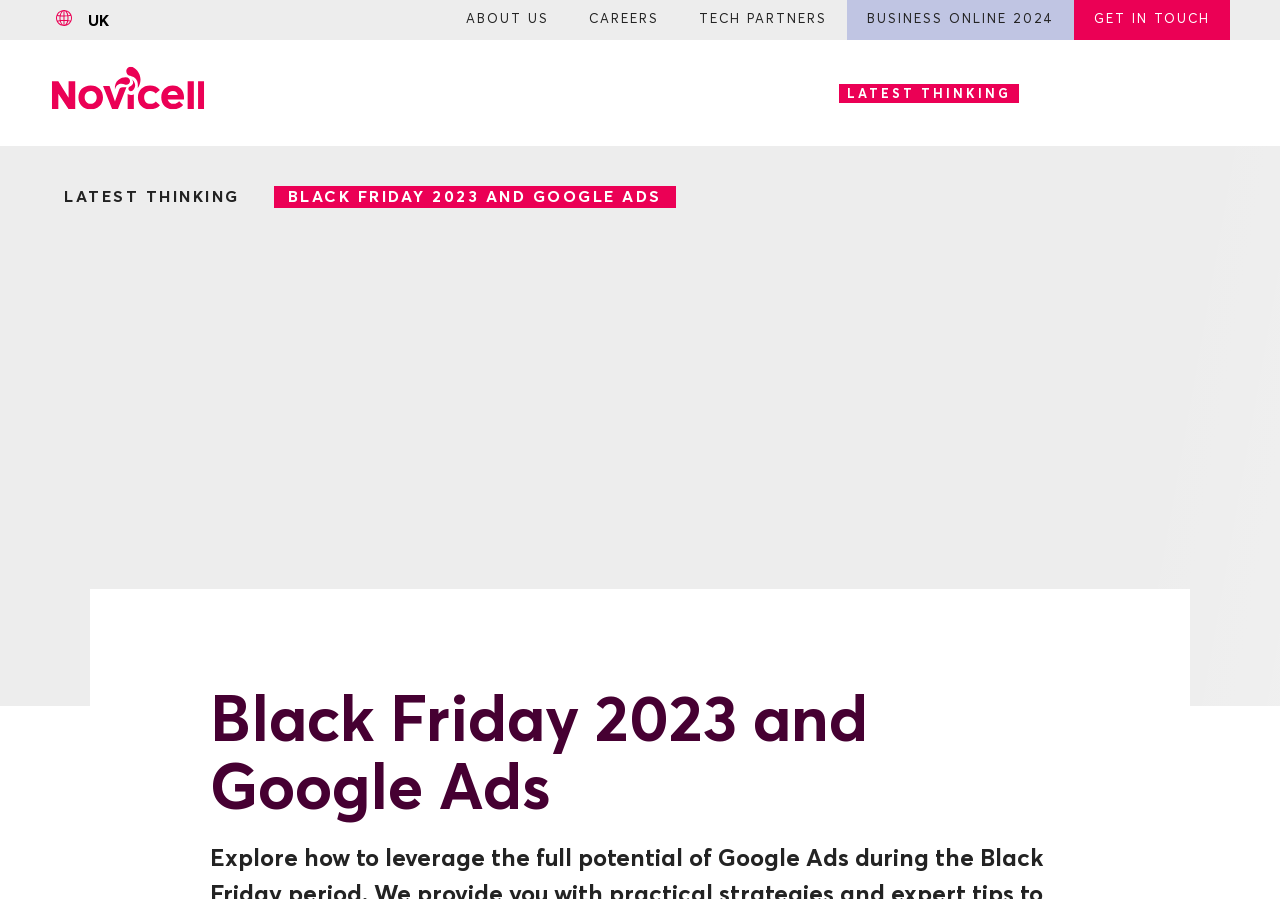Please provide a detailed answer to the question below by examining the image:
What is the country selected by default?

I determined this by looking at the navigation site selector toggle button, which has a static text 'UK' next to it, indicating that the UK is the default selected country.